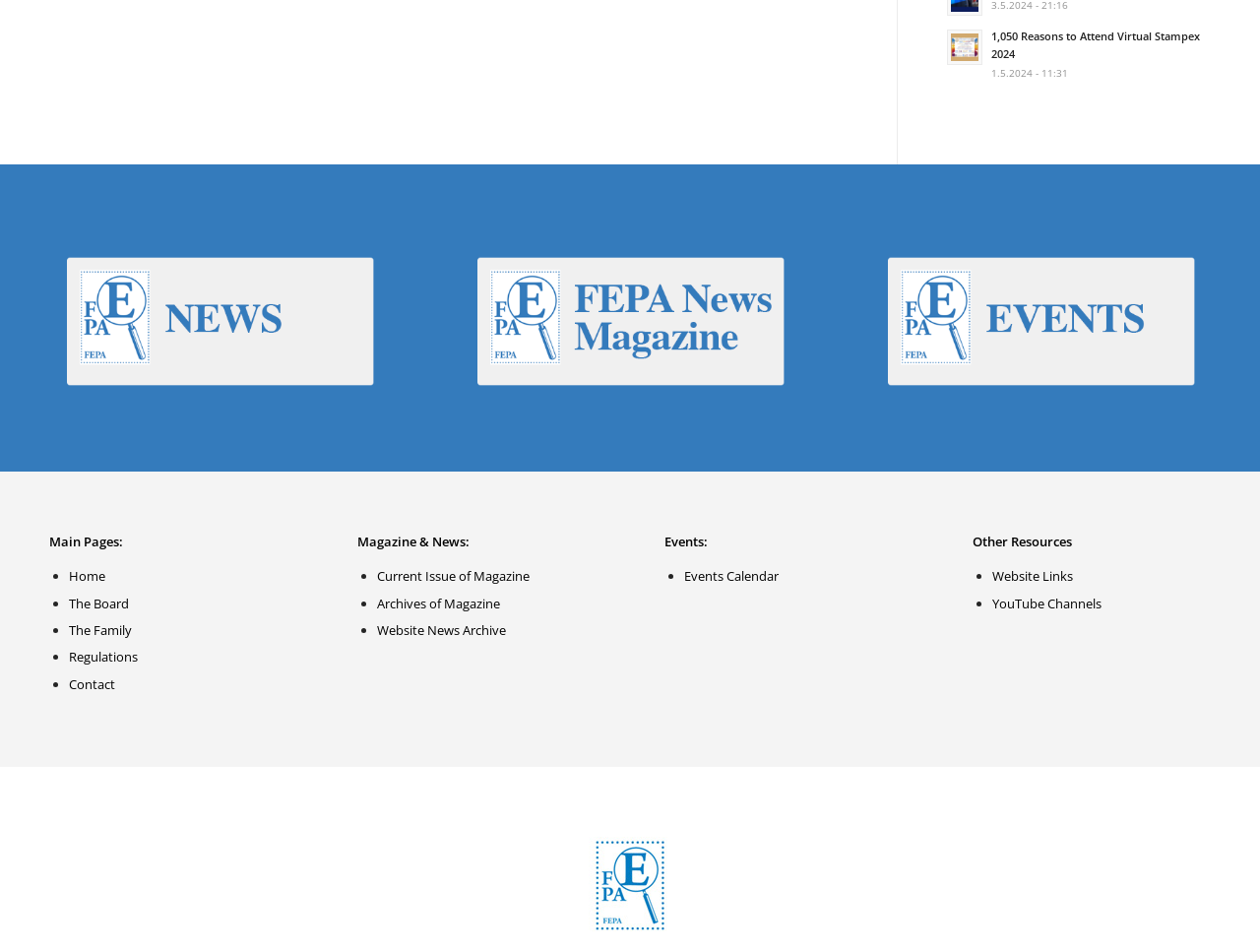What is the last link on the webpage?
Using the details shown in the screenshot, provide a comprehensive answer to the question.

The last link on the webpage is 'YouTube Channels', which has a bounding box coordinate of [0.788, 0.624, 0.874, 0.643] and is listed under the 'Other Resources' category.